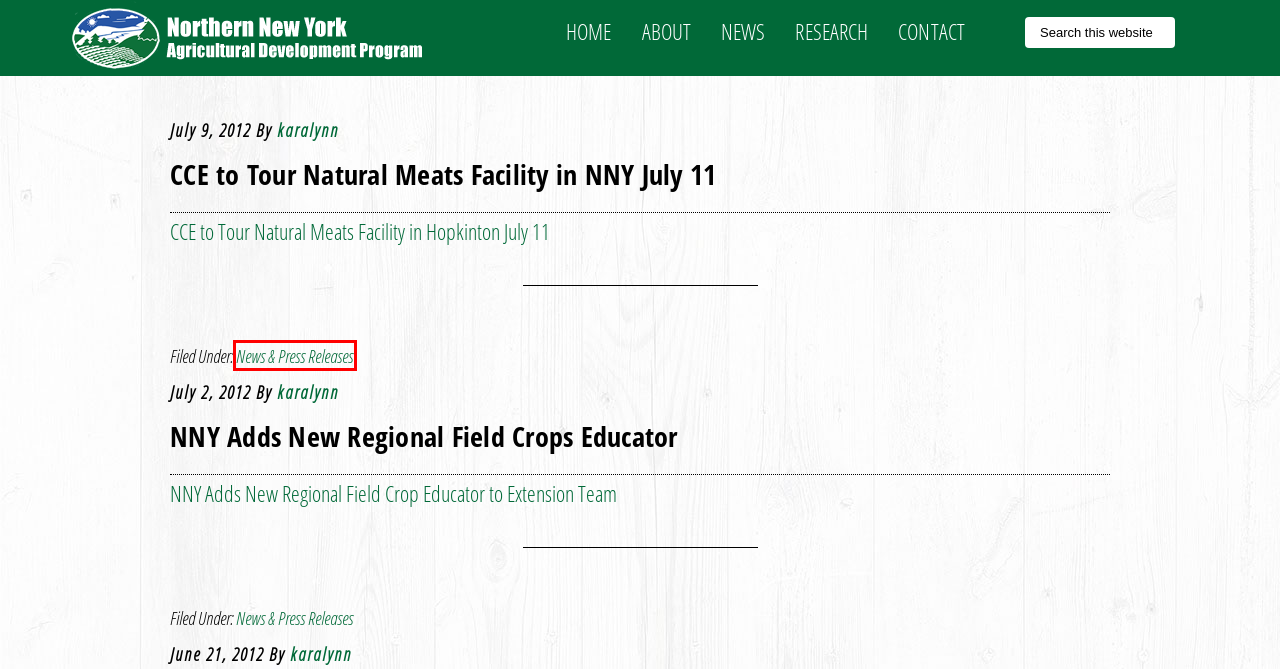You have a screenshot of a webpage, and a red bounding box highlights an element. Select the webpage description that best fits the new page after clicking the element within the bounding box. Options are:
A. karalynn
B. News & Press Releases
C. Contact Us
D. CCE to Tour Natural Meats Facility in NNY July 11
E. About
F. NNY Ag Development Program
G. News & Events
H. NNY Adds New Regional Field Crops Educator

B